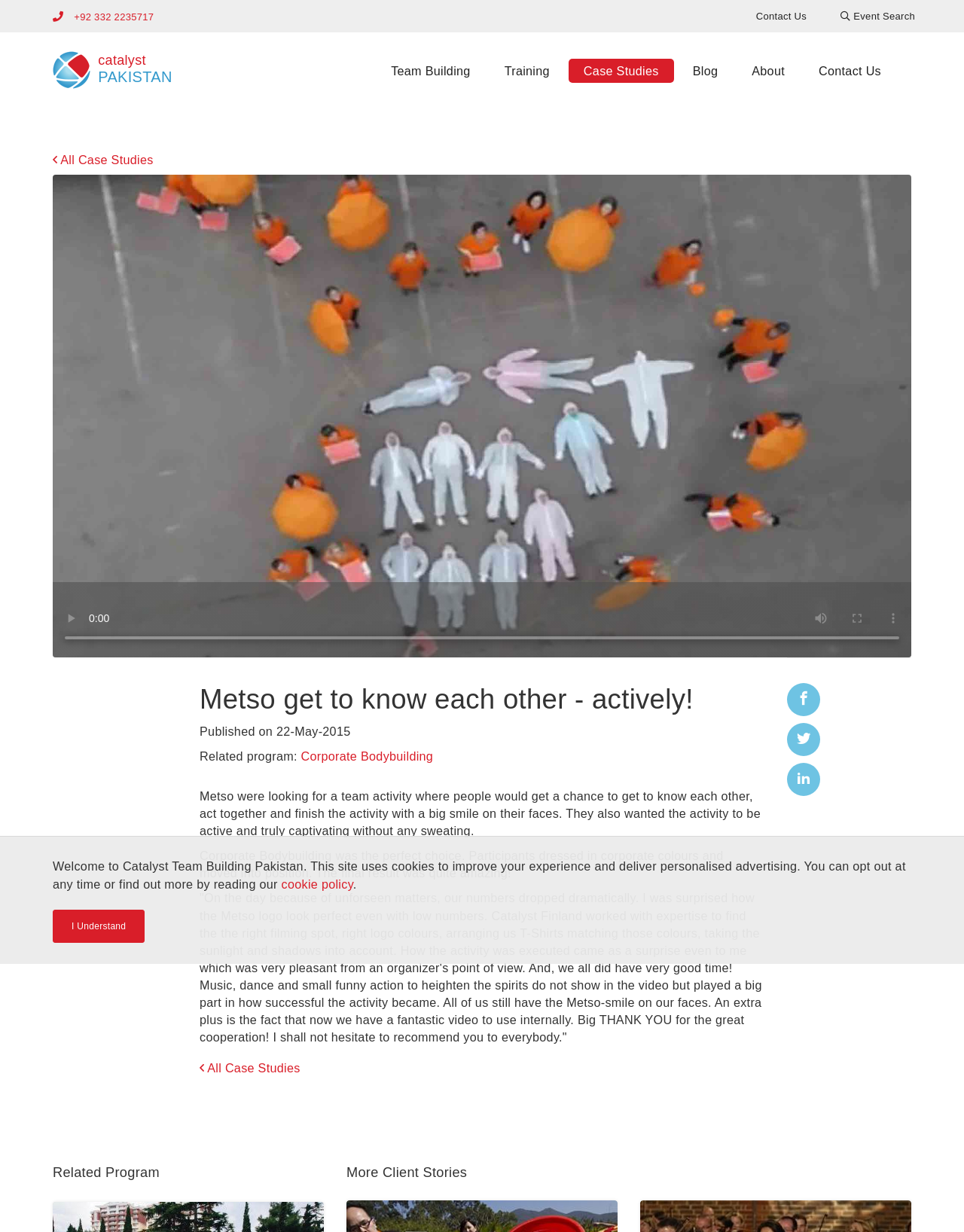Please provide the bounding box coordinates in the format (top-left x, top-left y, bottom-right x, bottom-right y). Remember, all values are floating point numbers between 0 and 1. What is the bounding box coordinate of the region described as: Training

[0.508, 0.048, 0.586, 0.067]